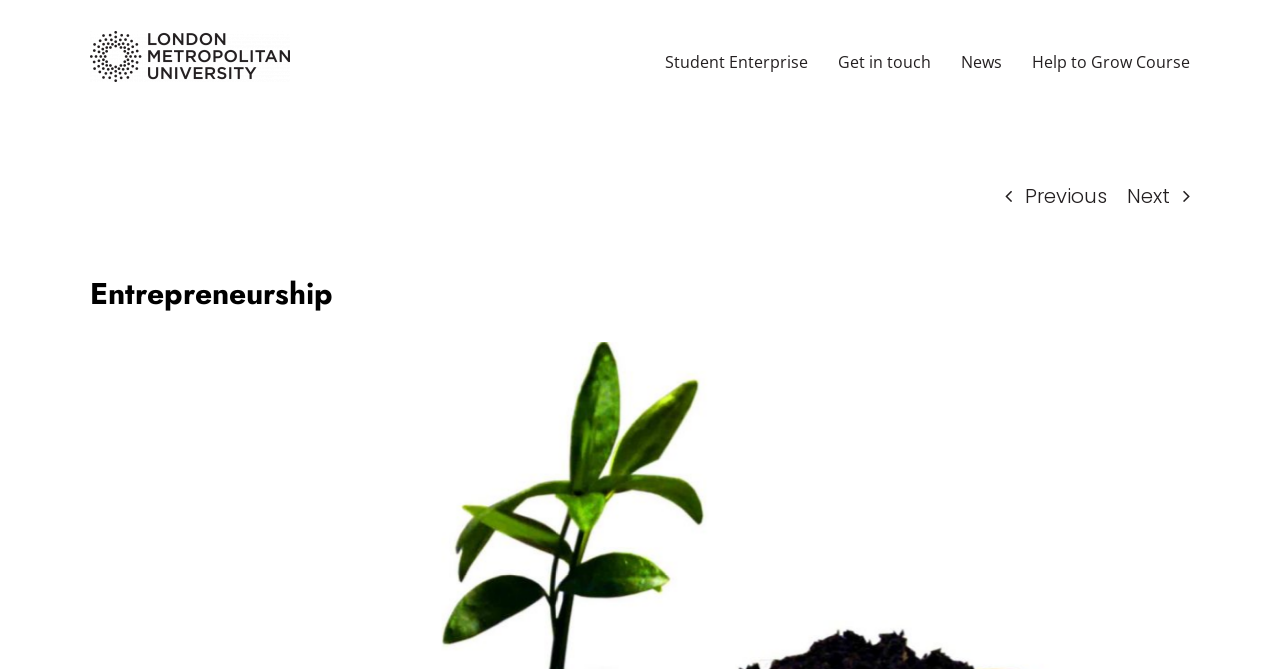How many main menu items are there?
Refer to the image and provide a thorough answer to the question.

The main menu items are 'Student Enterprise', 'Get in touch', 'News', and 'Help to Grow Course', which are located horizontally across the top of the webpage, with bounding boxes of [0.52, 0.0, 0.631, 0.184], [0.655, 0.0, 0.727, 0.184], [0.751, 0.0, 0.783, 0.184], and [0.806, 0.0, 0.93, 0.184] respectively.